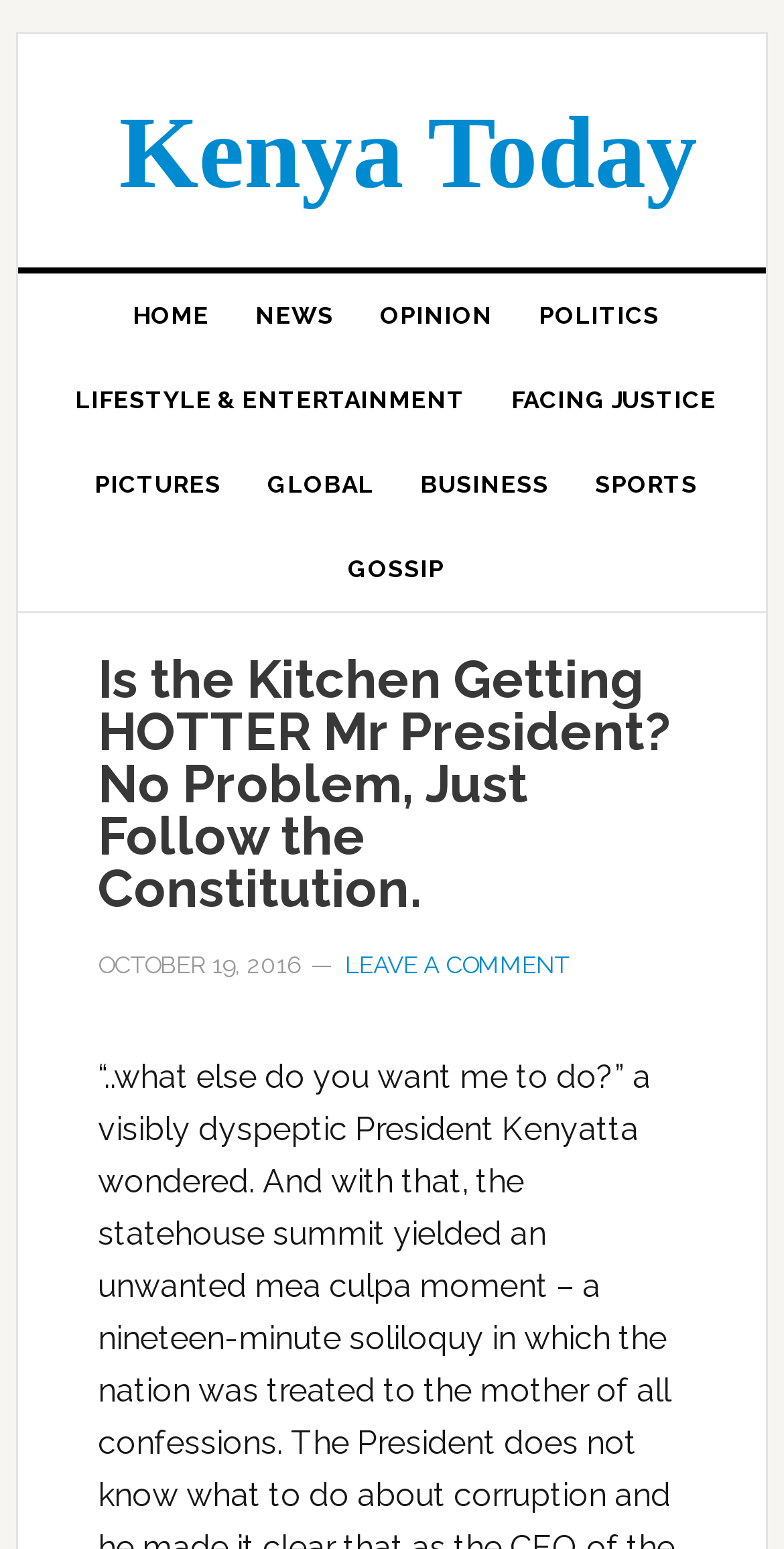What is the name of the news website?
Please use the visual content to give a single word or phrase answer.

Kenya Today